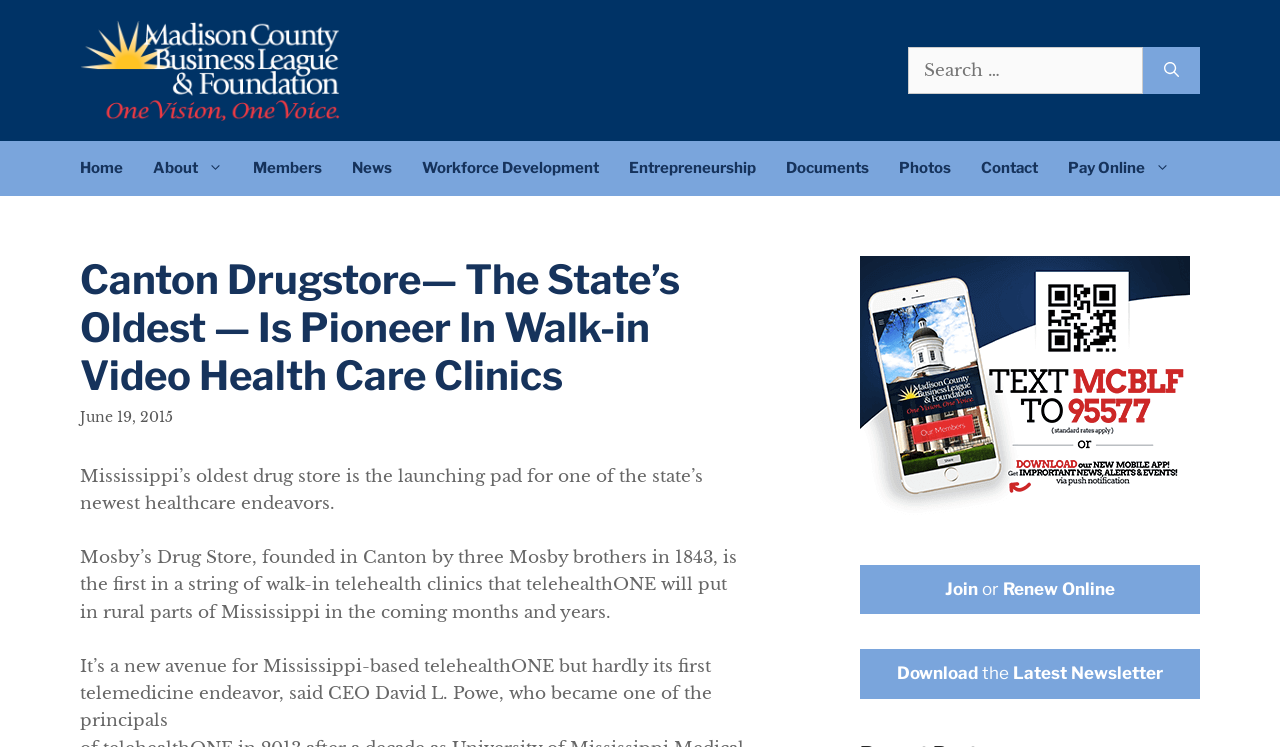Determine the bounding box coordinates of the section to be clicked to follow the instruction: "Read about Workforce Development". The coordinates should be given as four float numbers between 0 and 1, formatted as [left, top, right, bottom].

[0.318, 0.188, 0.48, 0.262]